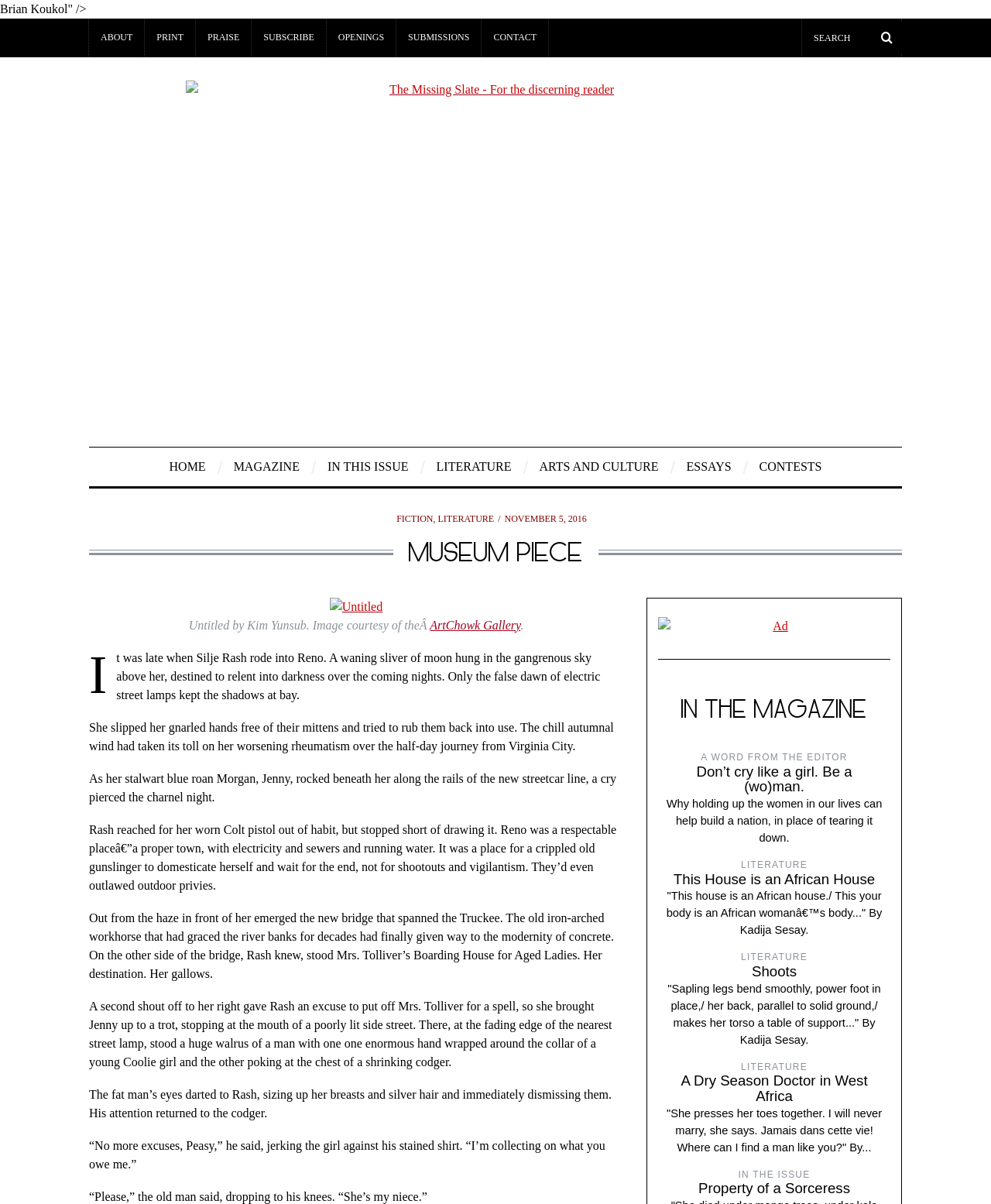Kindly determine the bounding box coordinates of the area that needs to be clicked to fulfill this instruction: "Click on the FICTION link".

[0.4, 0.426, 0.437, 0.435]